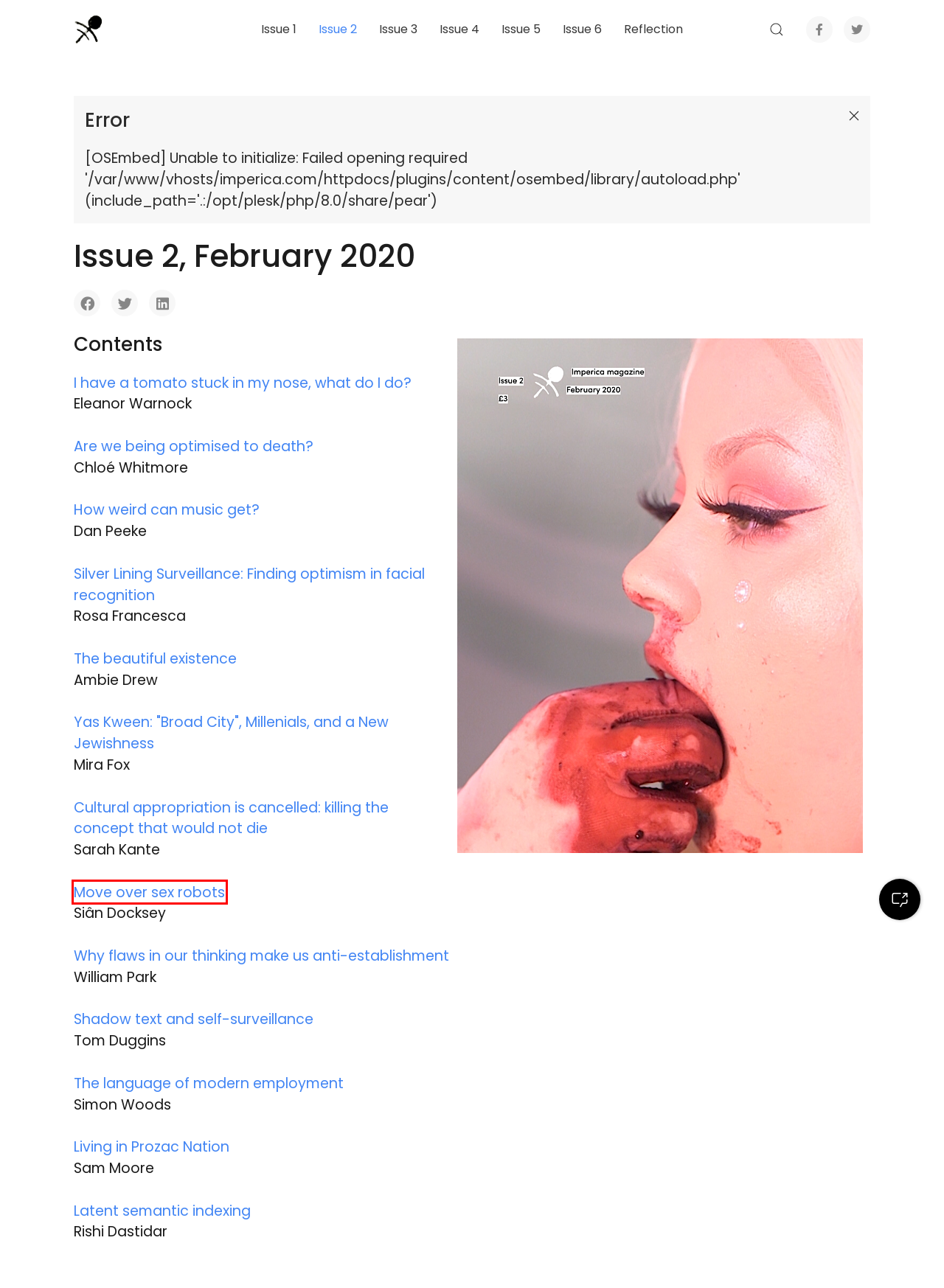Examine the screenshot of the webpage, noting the red bounding box around a UI element. Pick the webpage description that best matches the new page after the element in the red bounding box is clicked. Here are the candidates:
A. Imperica - Why flaws in our thinking make us anti-establishment
B. Imperica - Move over sex robots
C. Imperica - The language of modern employment
D. Imperica - How weird can music get?
E. Imperica - Cultural appropriation is cancelled:  killing the concept that would not die
F. Imperica - Latent semantic indexing
G. Imperica - Yas Kween: Broad City, Millenials, and a New Jewishness
H. Imperica - Ambie Drew: The beautiful existence

B